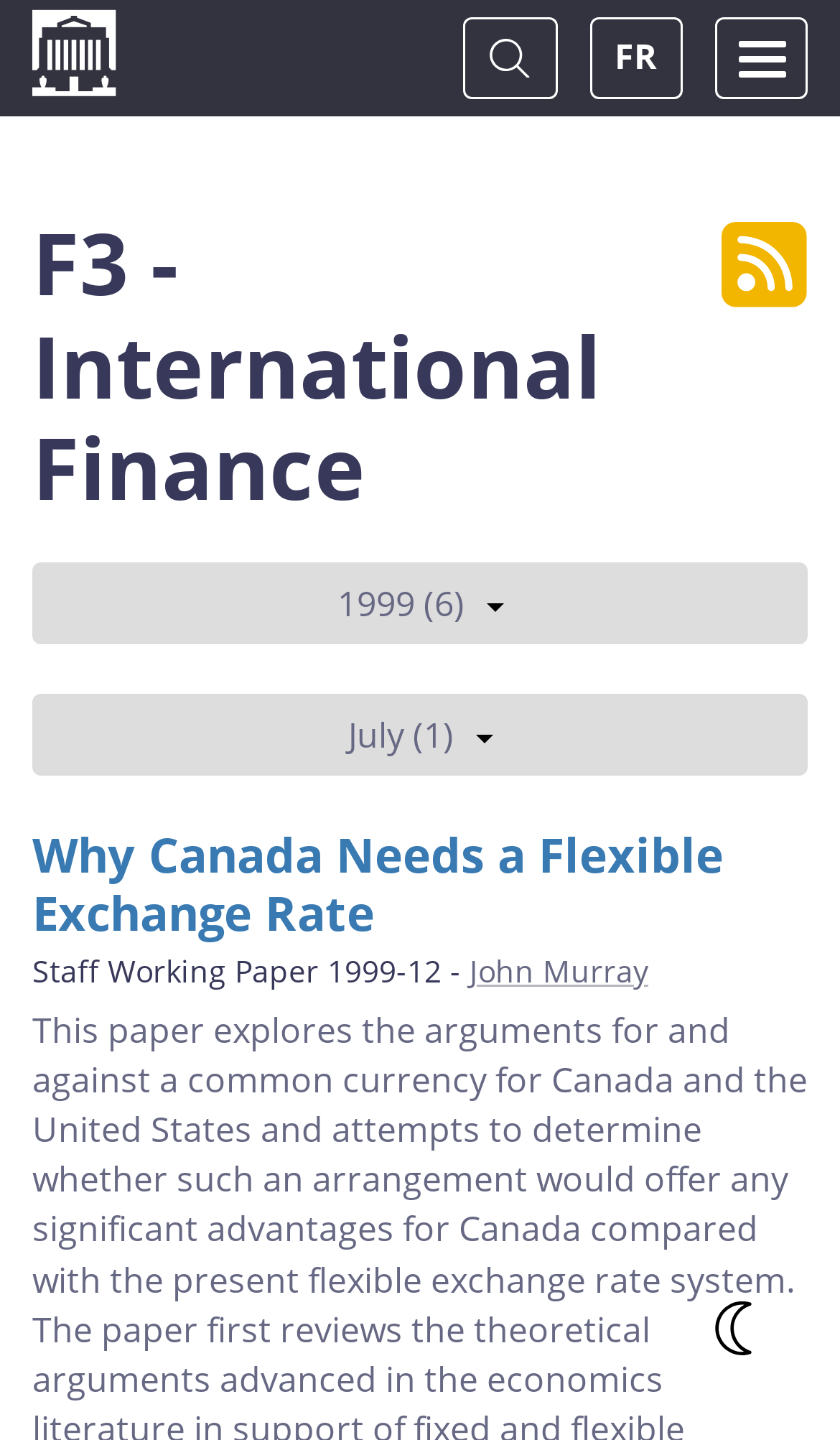Please indicate the bounding box coordinates of the element's region to be clicked to achieve the instruction: "Check out High Strength Corrugated Paper Making Machine". Provide the coordinates as four float numbers between 0 and 1, i.e., [left, top, right, bottom].

None